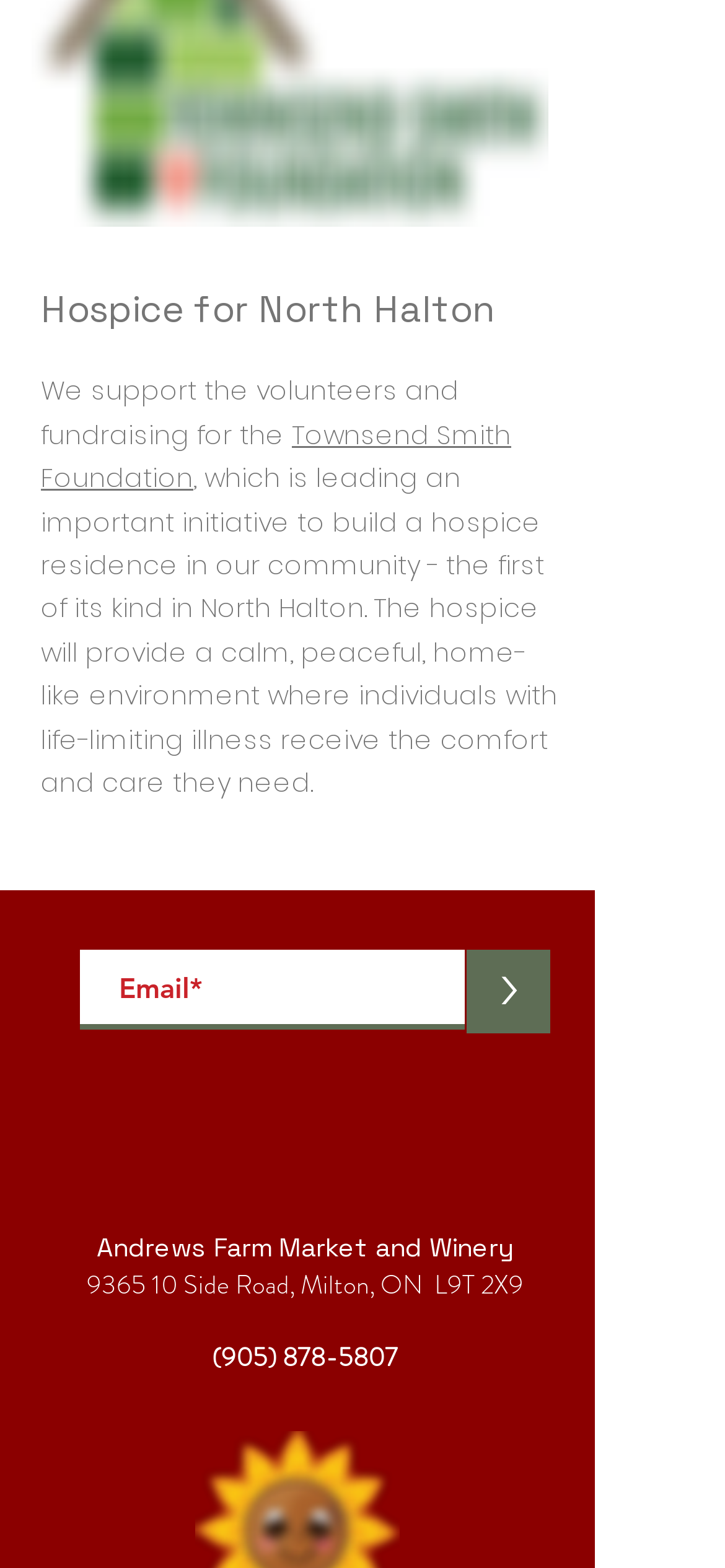How many social media links are there?
Look at the screenshot and give a one-word or phrase answer.

2